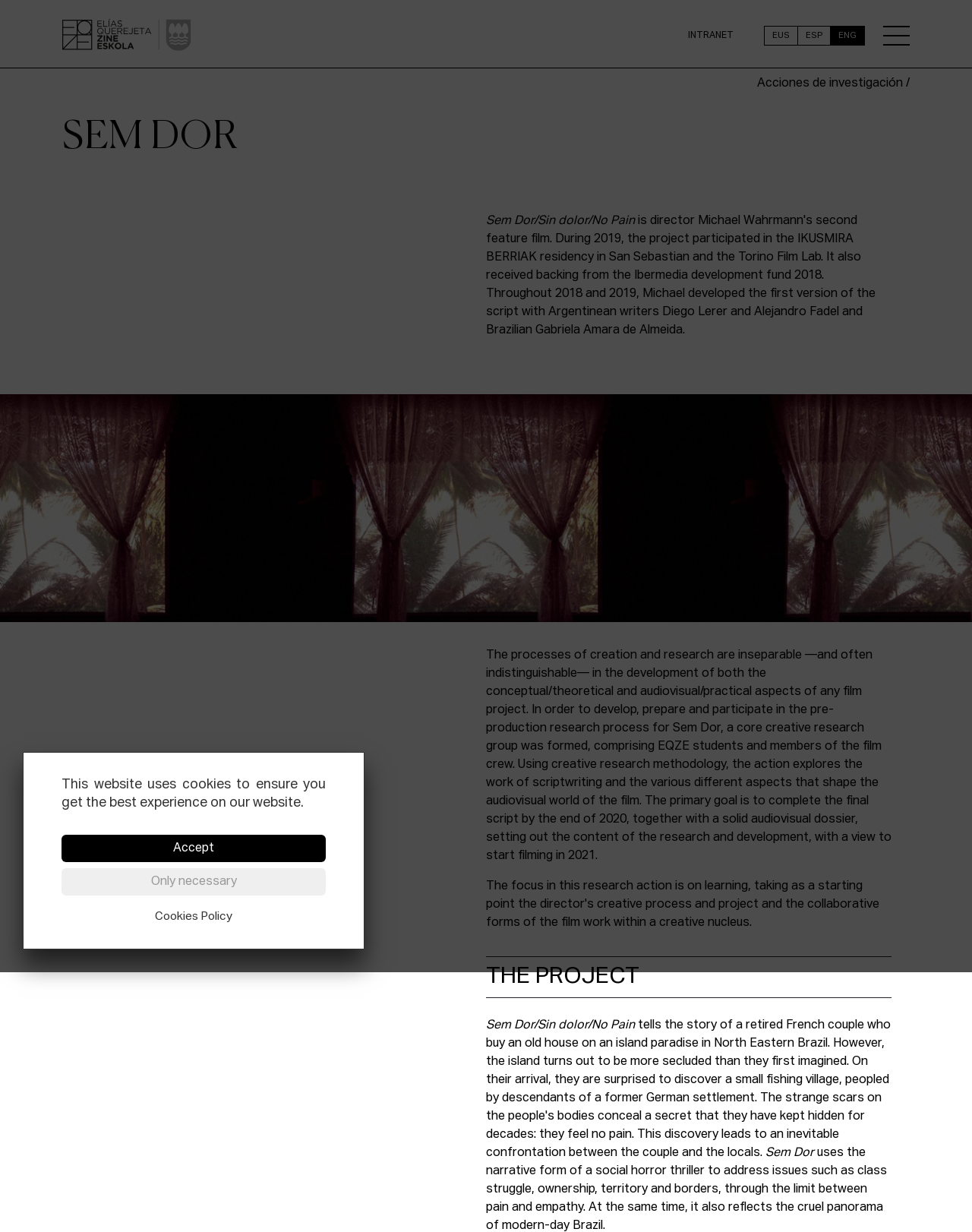What is the primary goal of the core creative research group? Look at the image and give a one-word or short phrase answer.

Complete the final script by 2020